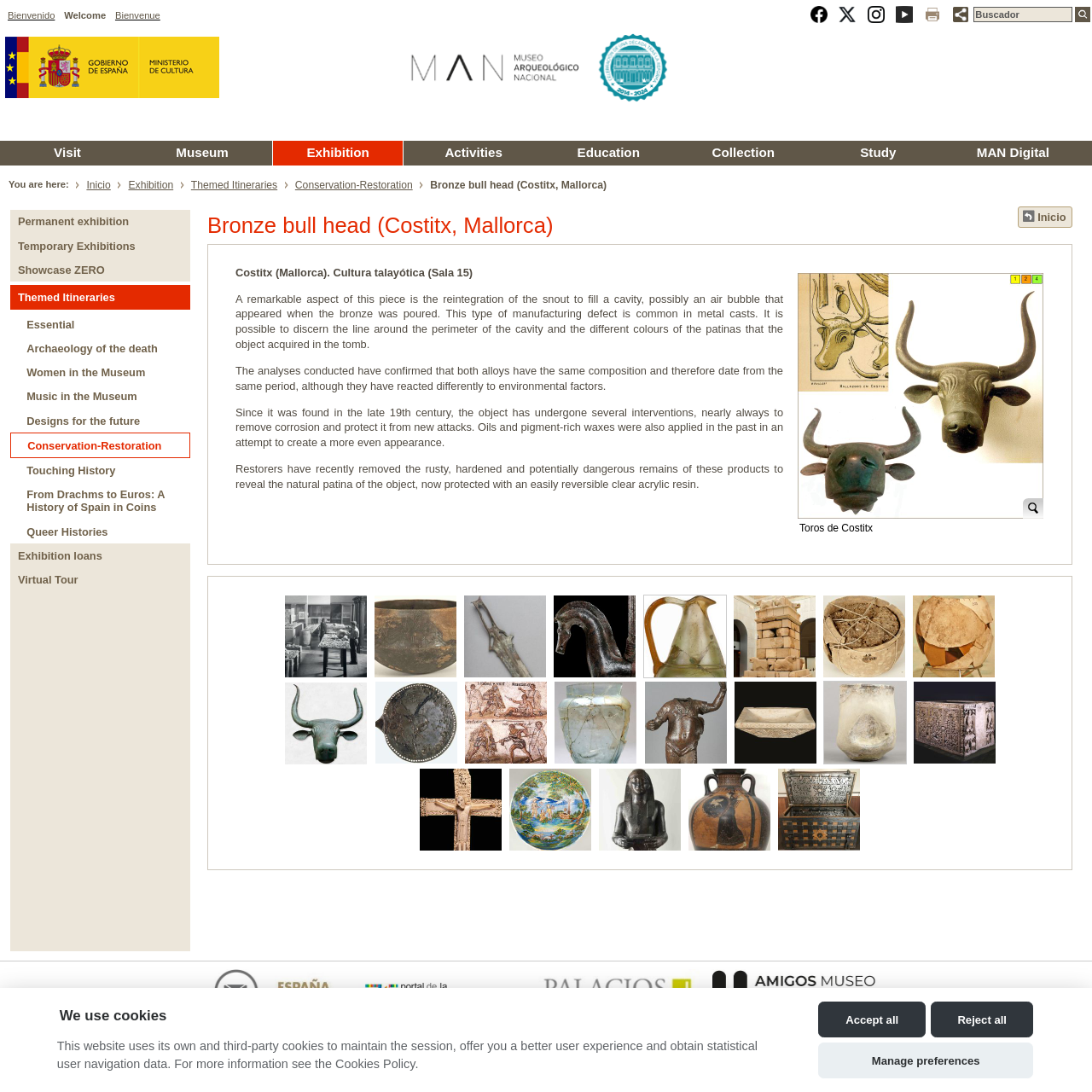Create a detailed narrative describing the layout and content of the webpage.

The webpage is about a bronze bull head from Costitx, Mallorca, and it appears to be a museum or cultural institution's website. At the top, there are several links to different languages, including "Bienvenido" (Welcome) and "Bienvenue" (Welcome in French). 

Below the language links, there is a search bar and several links to different sections of the website, including "Compartir" (Share) and external links. 

The main content of the webpage is divided into several sections. The first section has a heading "Bronze bull head (Costitx, Mallorca)" and features an image of the bronze bull head. 

Below the image, there are several paragraphs of text describing the bronze bull head, including its history, manufacturing process, and restoration. 

To the left of the text, there are several links to related exhibitions, including "Permanent exhibition", "Temporary Exhibitions", and "Themed Itineraries". 

Further down the page, there are more links to related exhibitions and artifacts, including "Exhibition loans", "Virtual Tour", and "Conservation-Restoration". 

The webpage also features several images of related artifacts, including a vase with deer and oculados, bronze arms from the Ría de Huelva, and a glass jar from Aliseda. 

At the bottom of the page, there are more links to related artifacts and exhibitions, as well as an image of the bronze bull head.